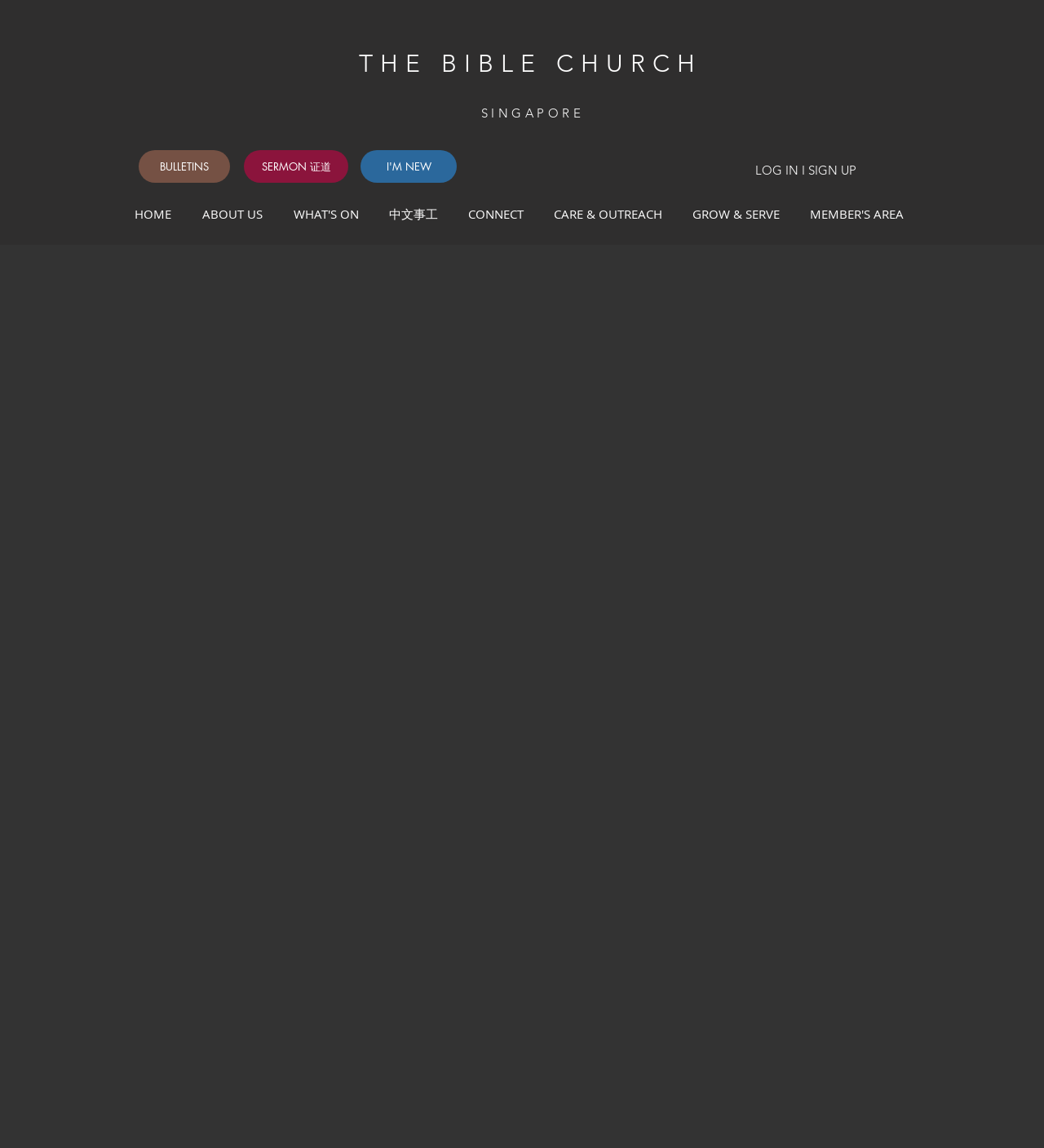Given the element description: "ABOUT US", predict the bounding box coordinates of the UI element it refers to, using four float numbers between 0 and 1, i.e., [left, top, right, bottom].

[0.182, 0.168, 0.27, 0.204]